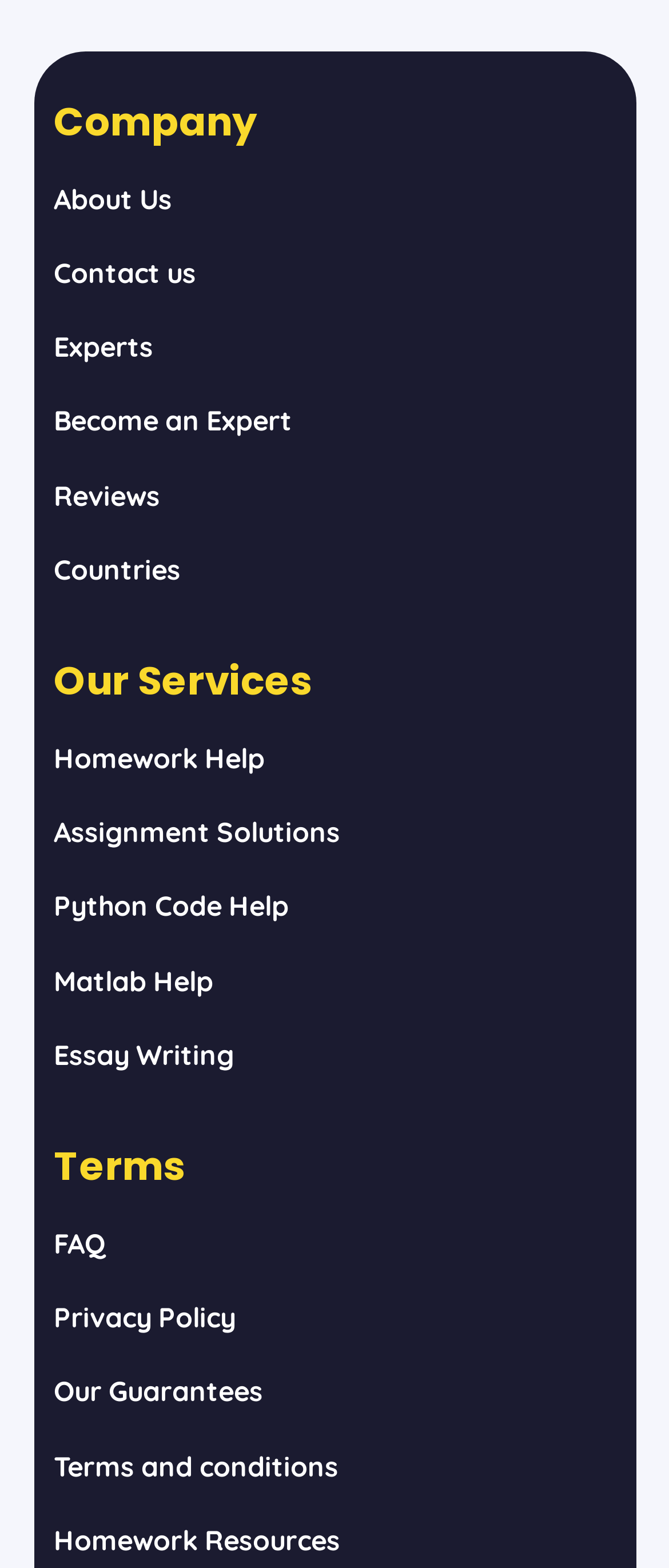Consider the image and give a detailed and elaborate answer to the question: 
How many headings are on the webpage?

There are 3 headings on the webpage: 'Company', 'Our Services', and 'Terms'.